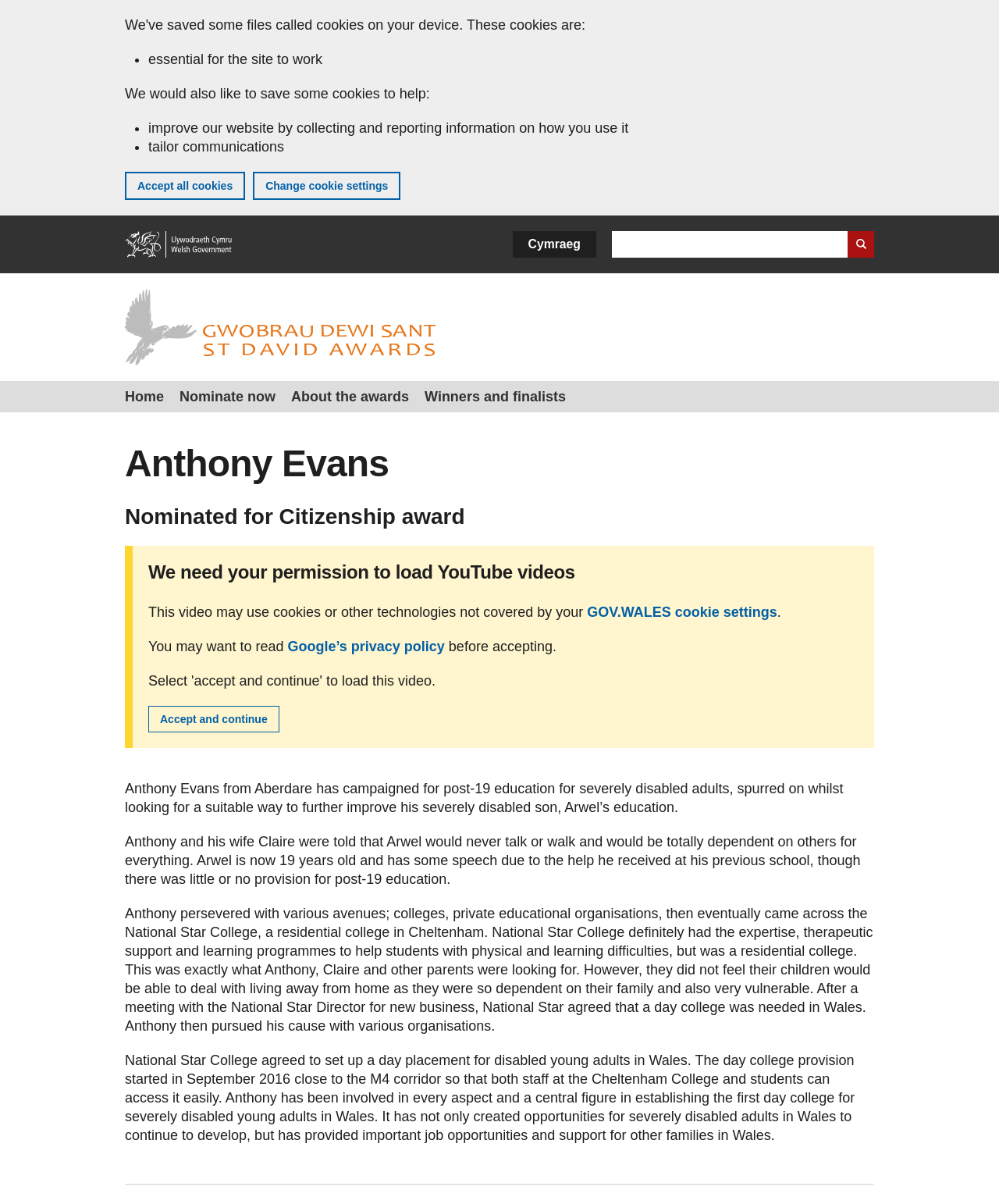Determine the bounding box coordinates of the clickable region to carry out the instruction: "Click Home".

[0.125, 0.192, 0.234, 0.214]